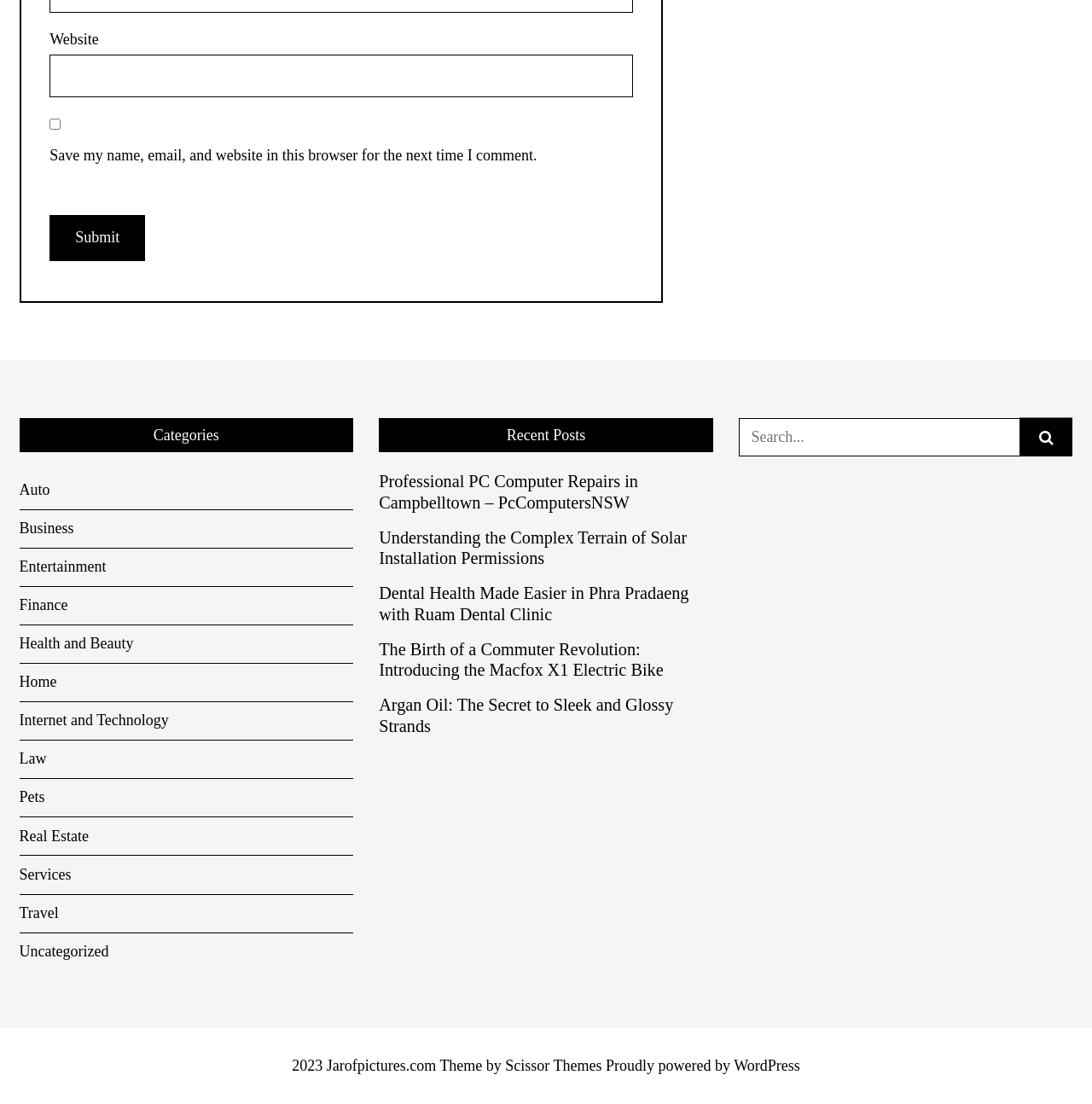Provide the bounding box coordinates for the UI element that is described by this text: "parent_node: Search for: name="s" placeholder="Search..."". The coordinates should be in the form of four float numbers between 0 and 1: [left, top, right, bottom].

[0.676, 0.379, 0.982, 0.413]